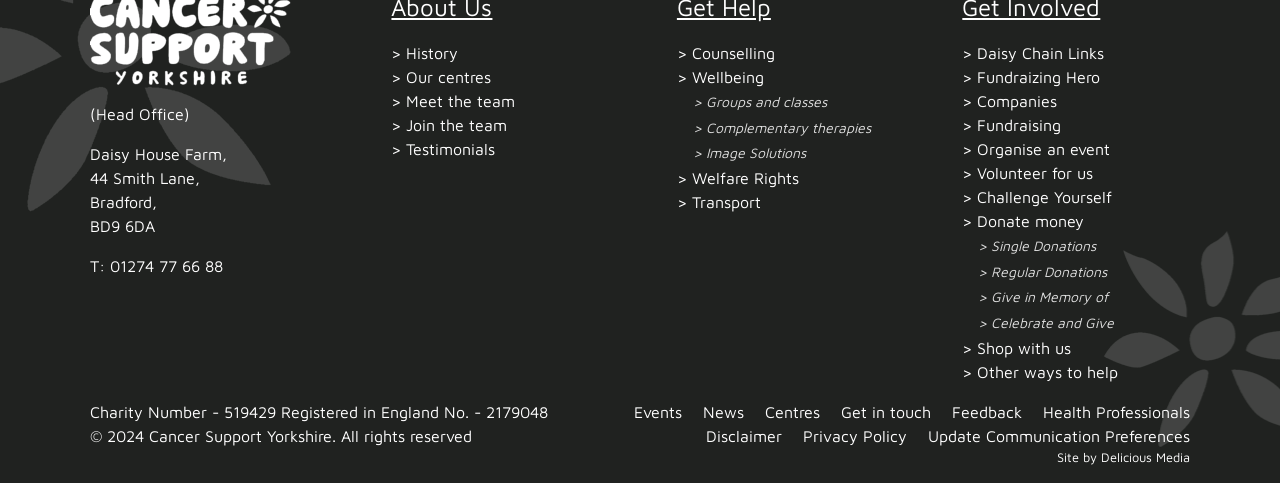How many links are there in the footer site navigation?
Answer with a single word or phrase by referring to the visual content.

6